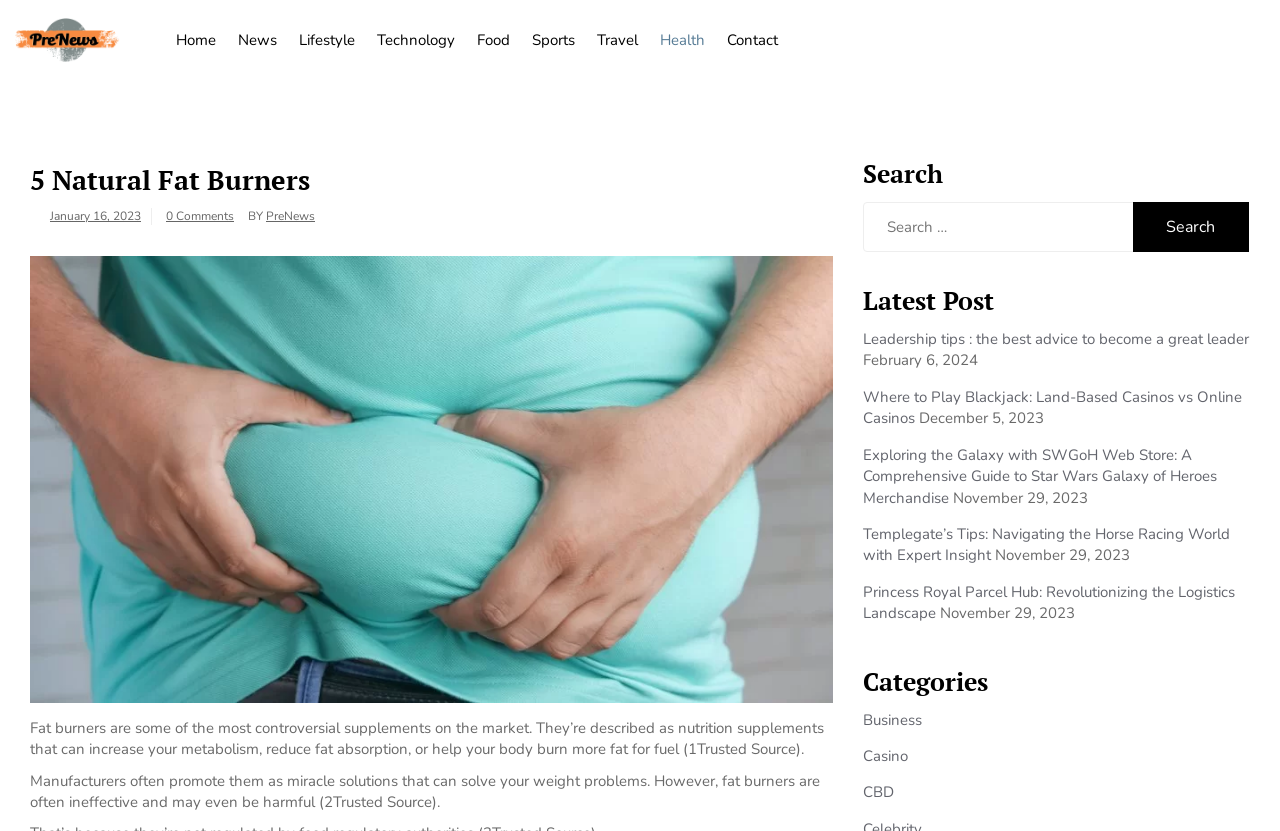What is the date of the article?
Refer to the image and provide a detailed answer to the question.

The date of the article can be found below the heading '5 Natural Fat Burners', where the text 'January 16, 2023' is displayed.